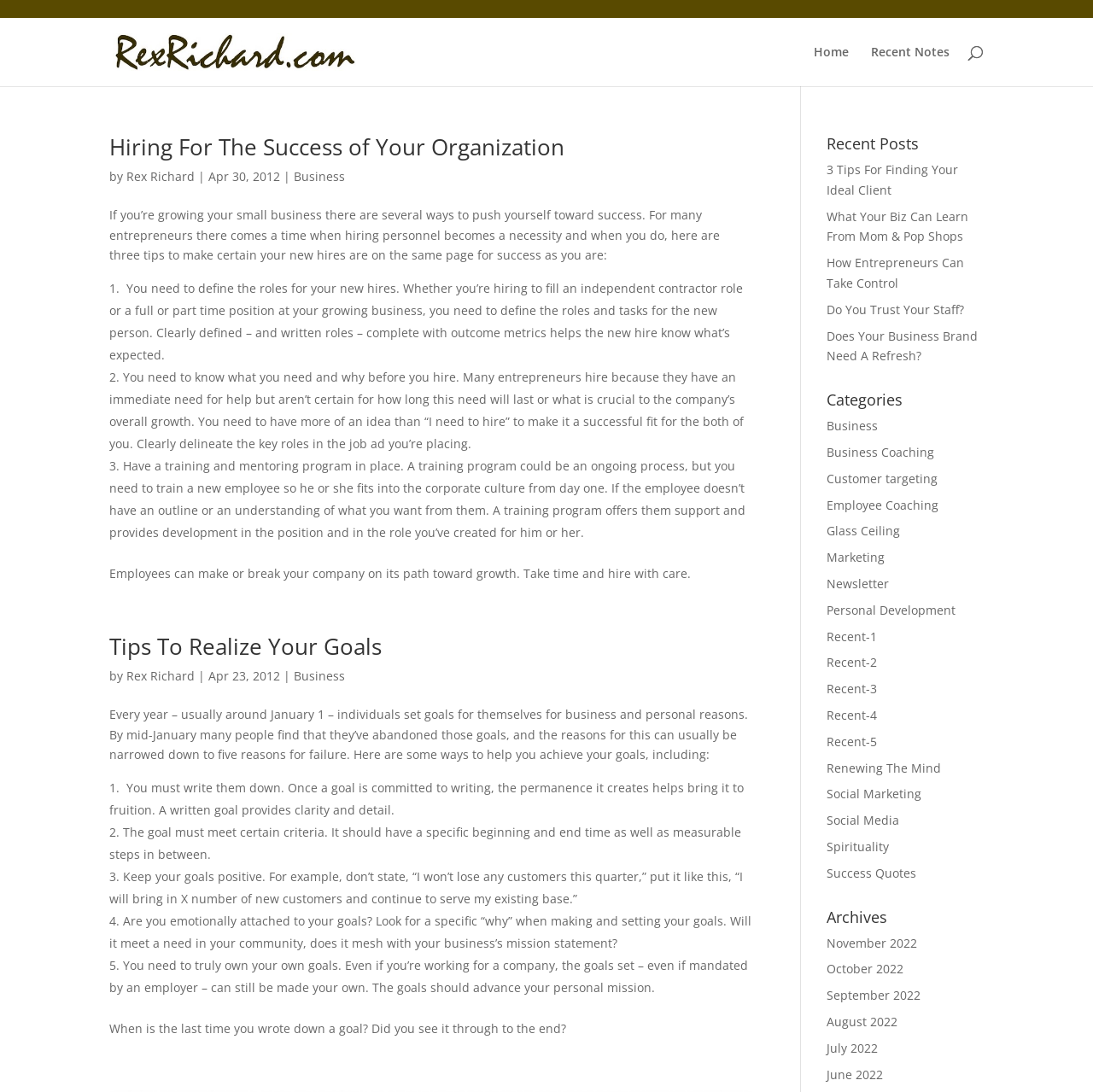What is the title of the first article? Based on the image, give a response in one word or a short phrase.

Hiring For The Success of Your Organization